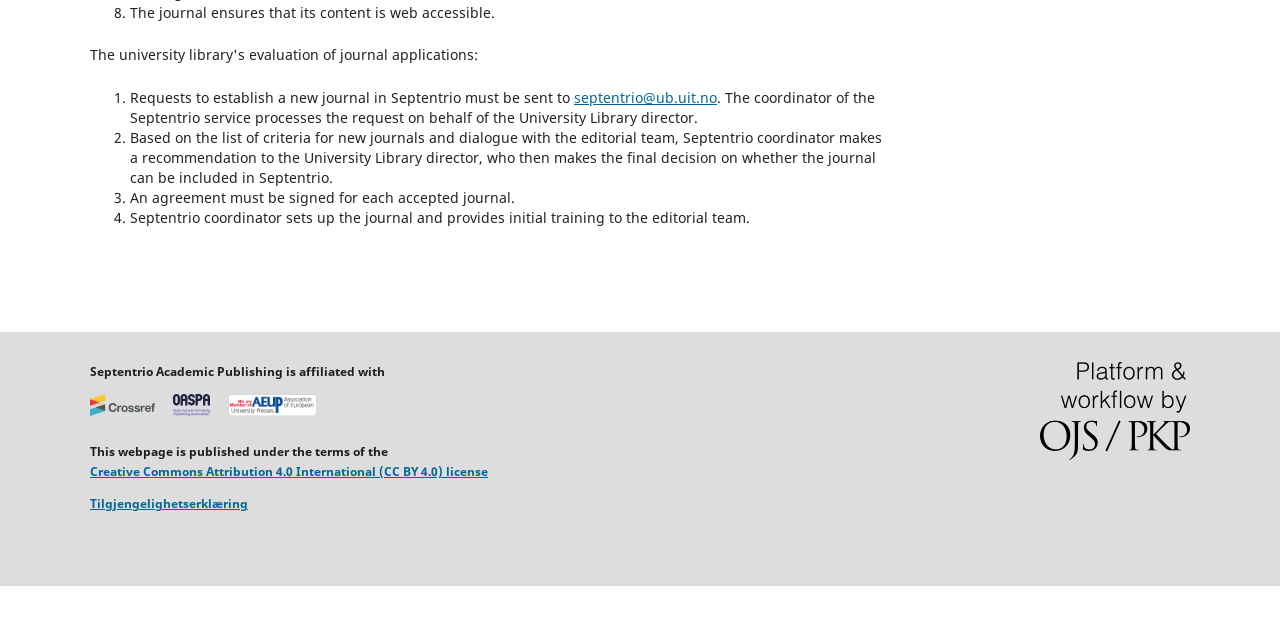Find the bounding box of the element with the following description: "septentrio@ub.uit.no". The coordinates must be four float numbers between 0 and 1, formatted as [left, top, right, bottom].

[0.448, 0.138, 0.56, 0.168]